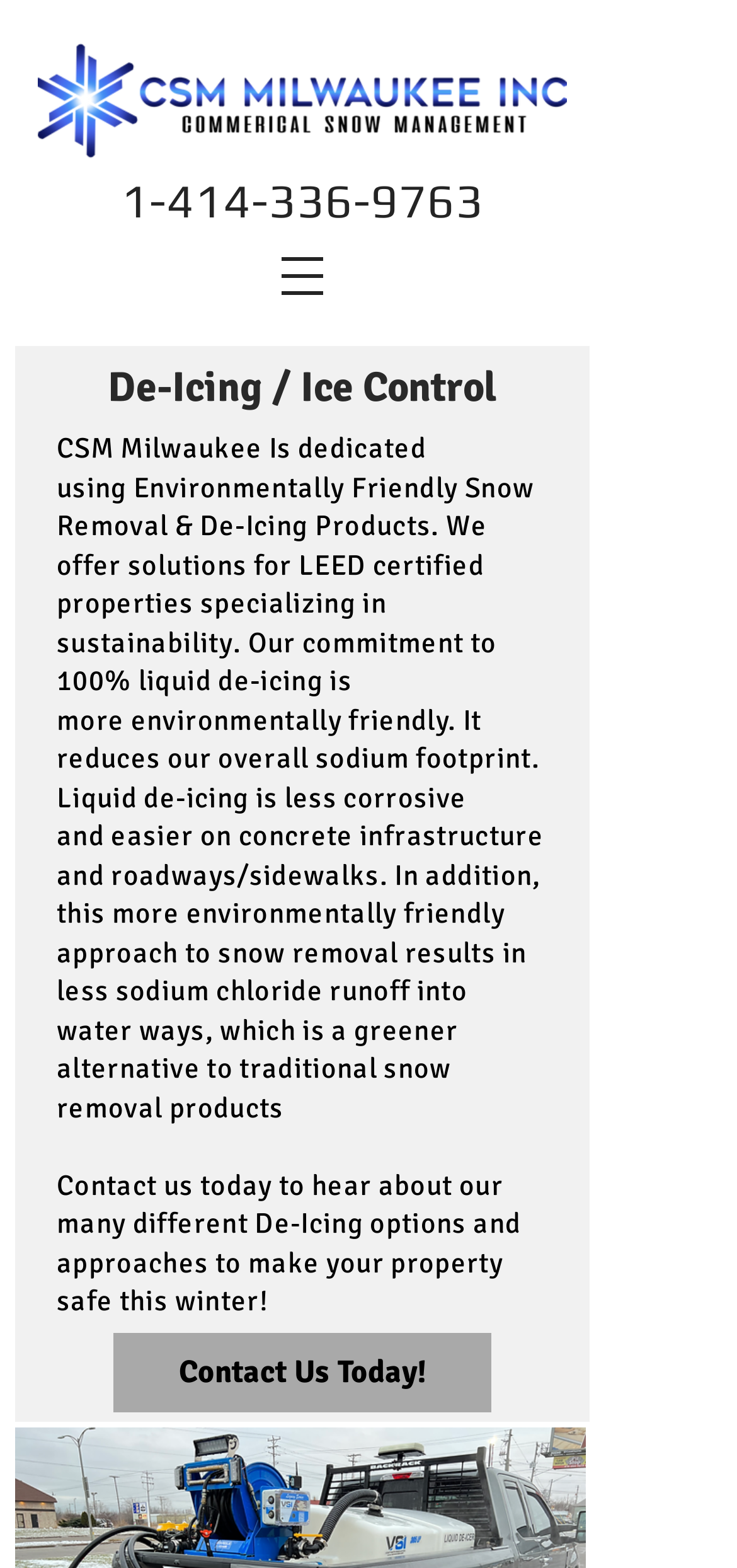What can I do to learn more about de-icing options?
Please provide a detailed and thorough answer to the question.

According to the webpage, if I want to learn more about the company's de-icing options and approaches, I can contact them today. This is mentioned in the text that invites readers to contact the company to hear about their many different de-icing options.